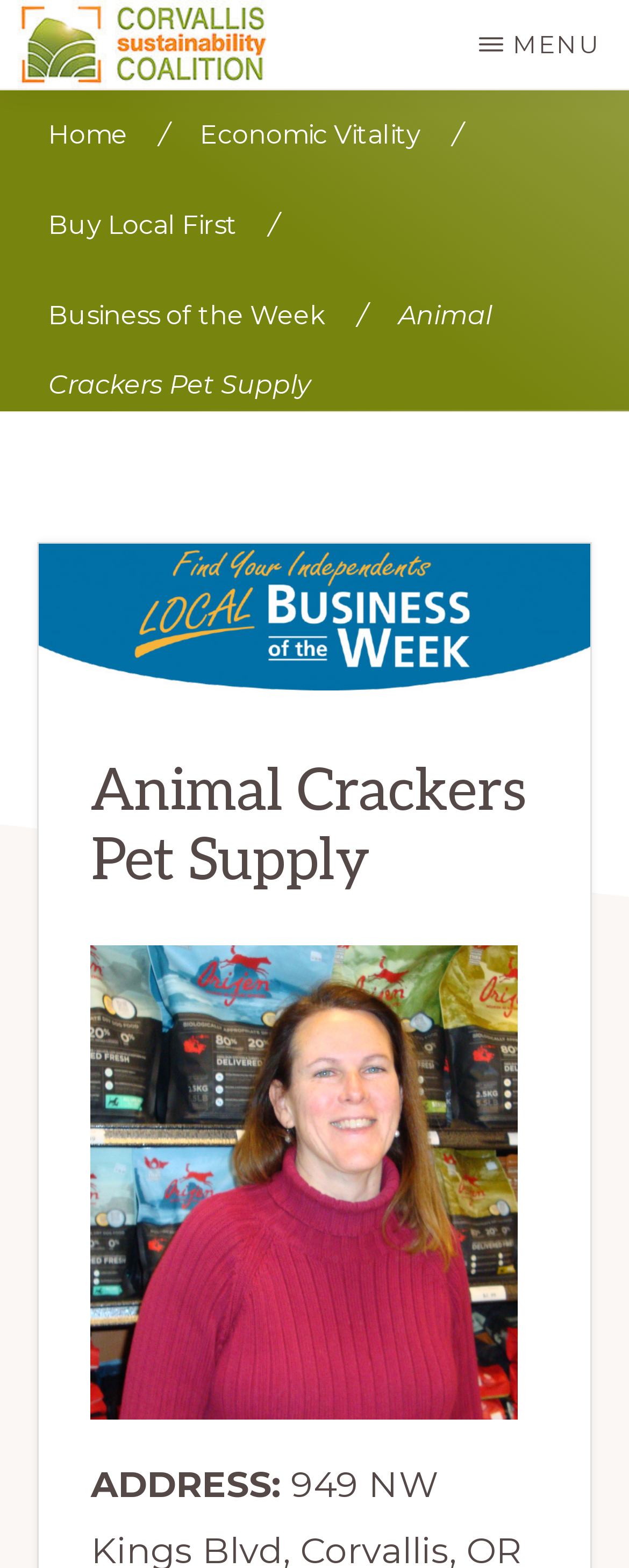What is the address of the business? Refer to the image and provide a one-word or short phrase answer.

Not provided